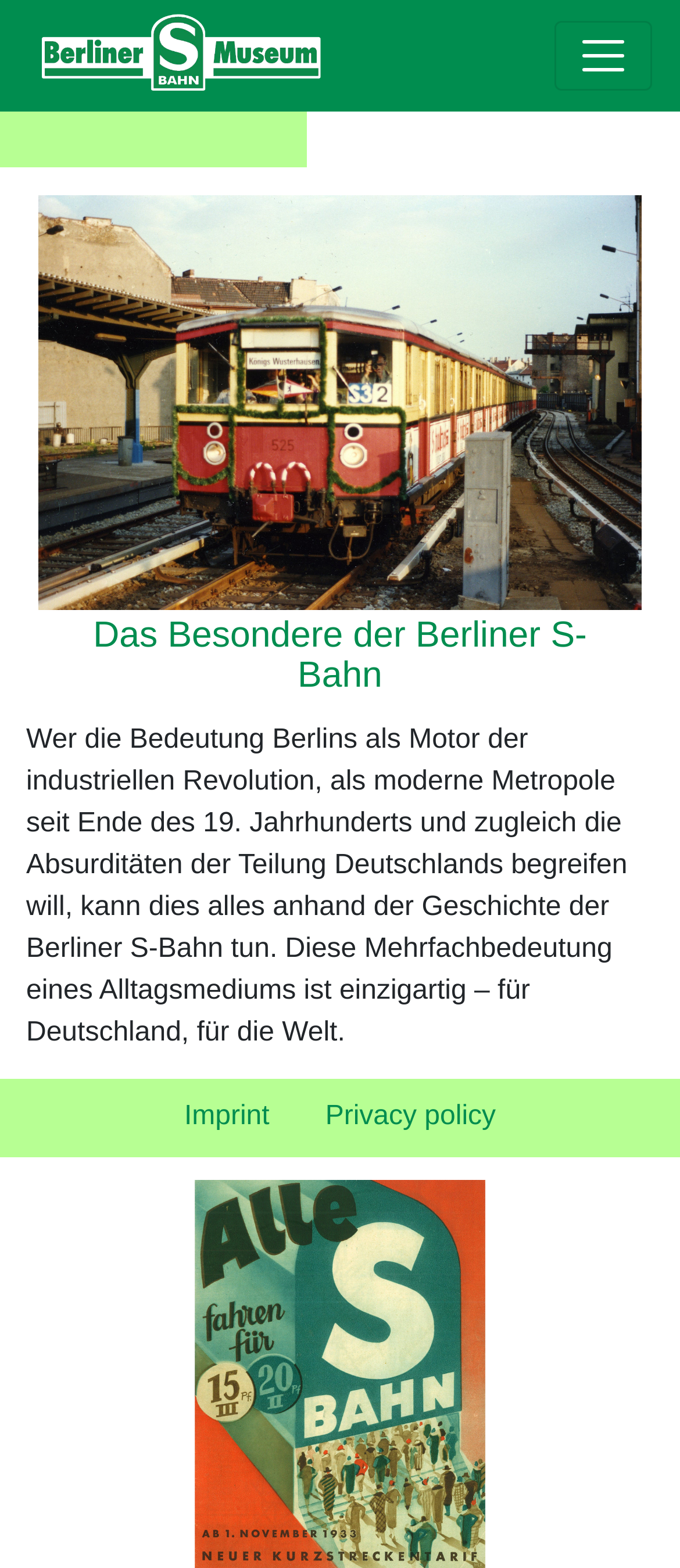What is the logo of the website?
Please give a detailed and elaborate answer to the question based on the image.

The logo of the website is located at the top left corner of the webpage, and it is an image with the text 'Berliner S-Bahn-Museum'.